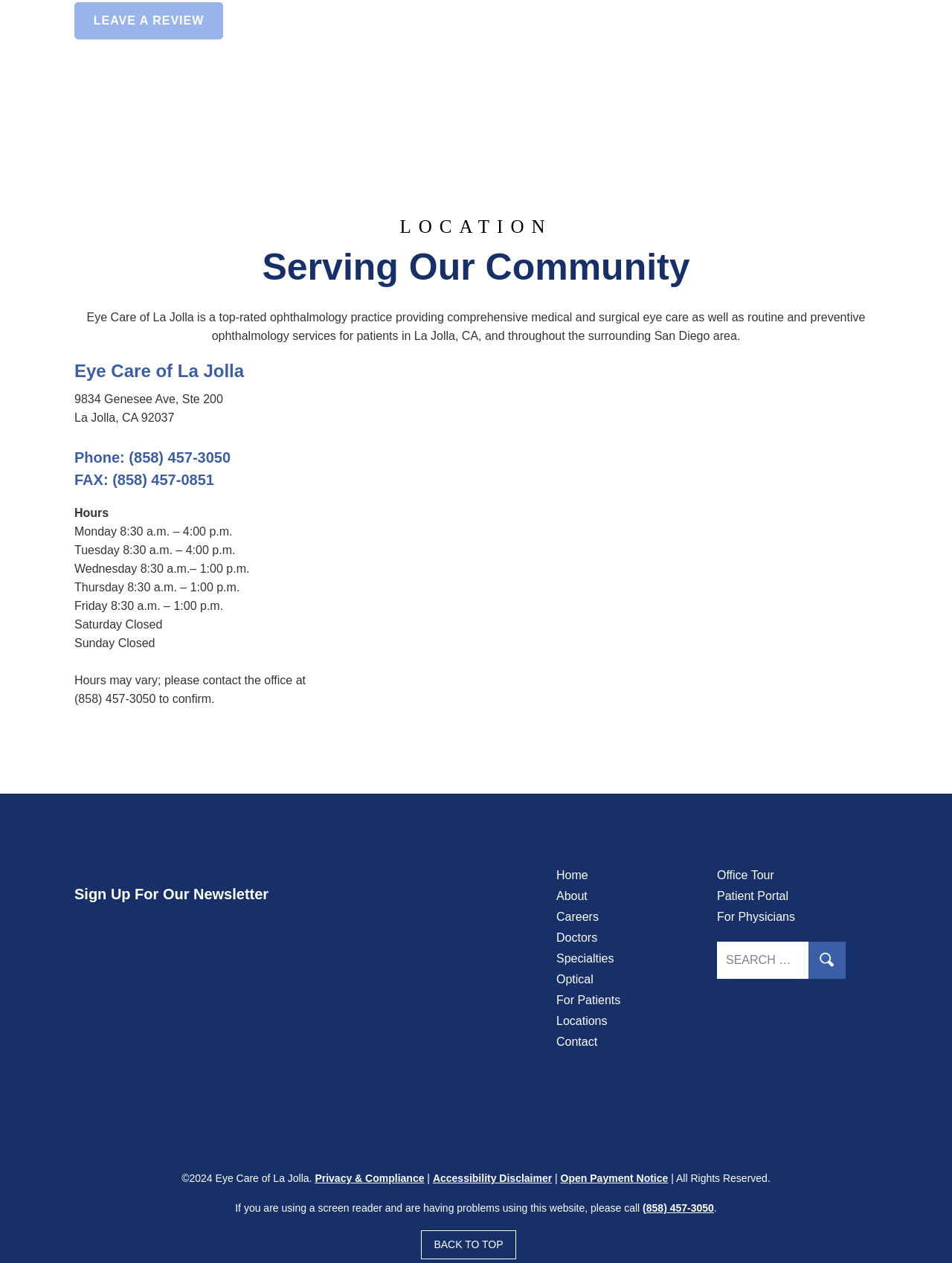Identify the bounding box coordinates for the element you need to click to achieve the following task: "Sign up for the newsletter". The coordinates must be four float values ranging from 0 to 1, formatted as [left, top, right, bottom].

[0.078, 0.701, 0.282, 0.714]